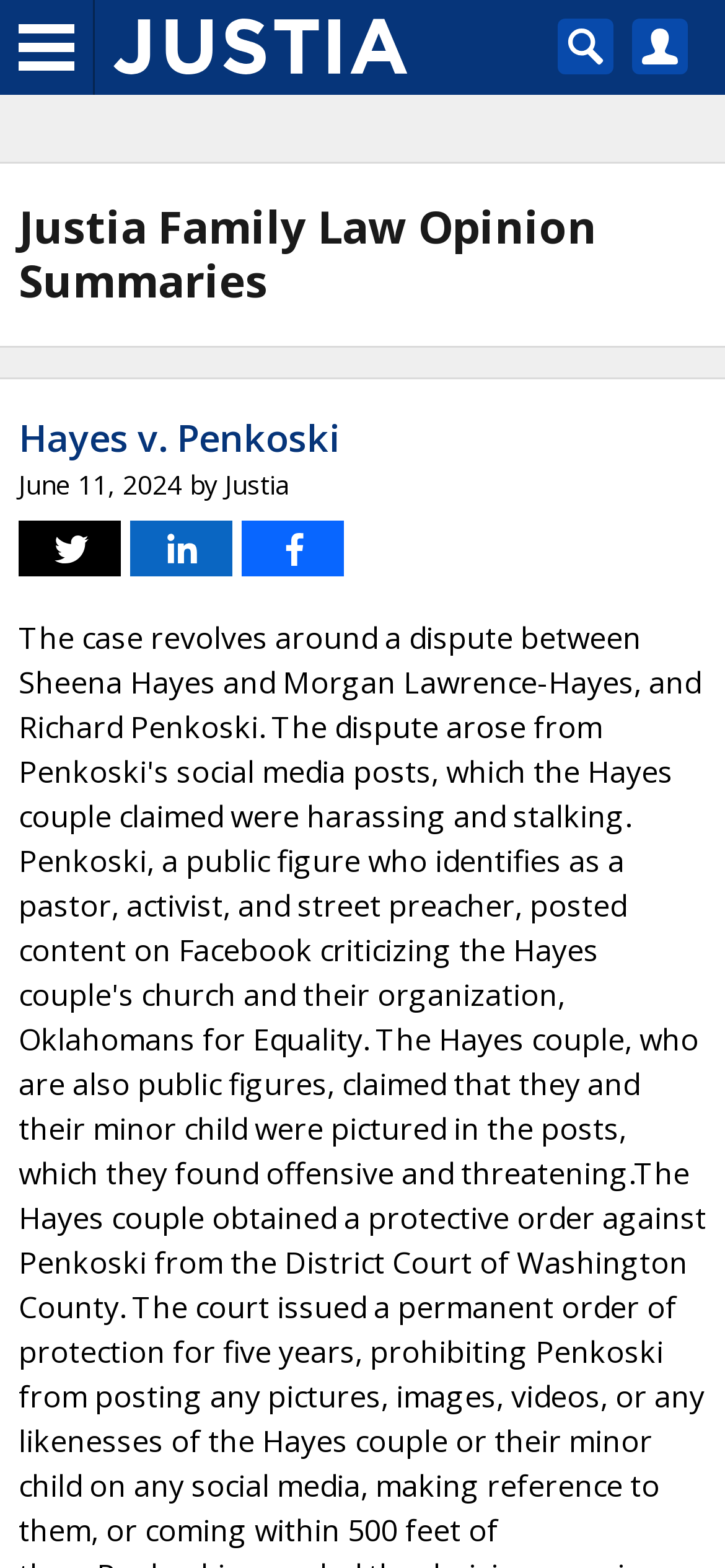Respond concisely with one word or phrase to the following query:
What social media platform has a link with a facebook icon?

facebook